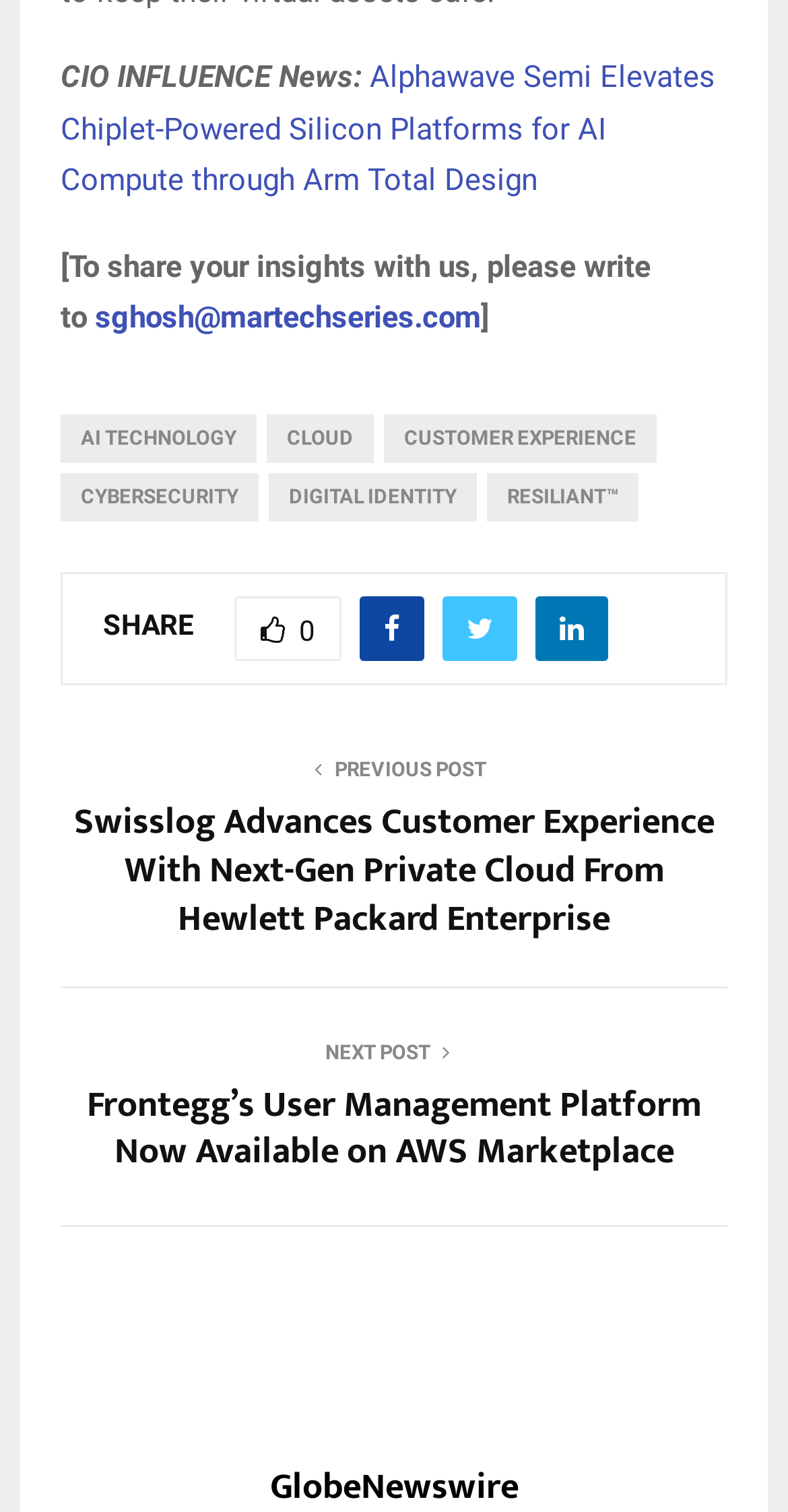Find the bounding box coordinates for the UI element that matches this description: "cybersecurity".

[0.077, 0.312, 0.328, 0.345]